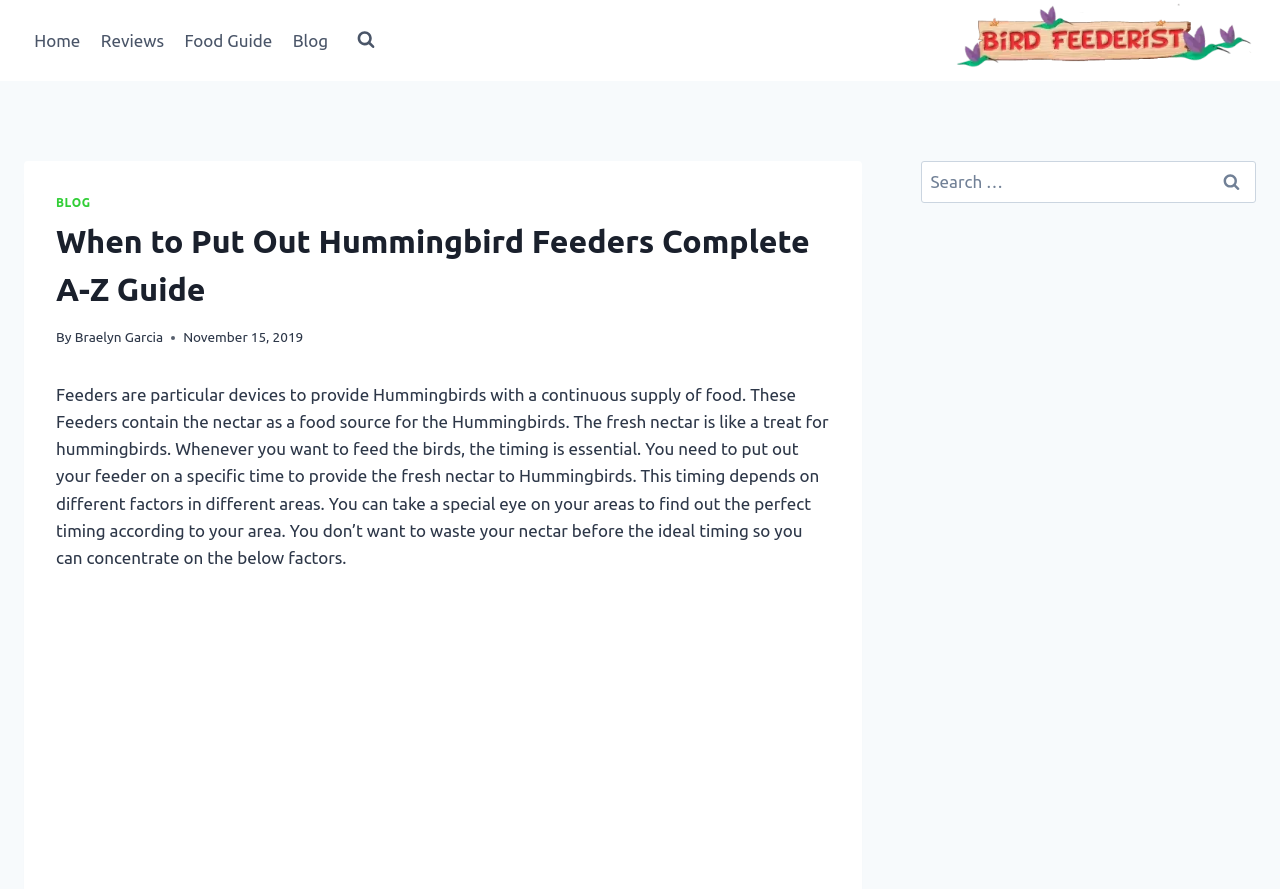Is there a search function on the webpage?
Look at the image and provide a detailed response to the question.

The webpage has a search function, which is located at the top right corner of the page. The search function allows users to search for specific topics or keywords within the webpage.